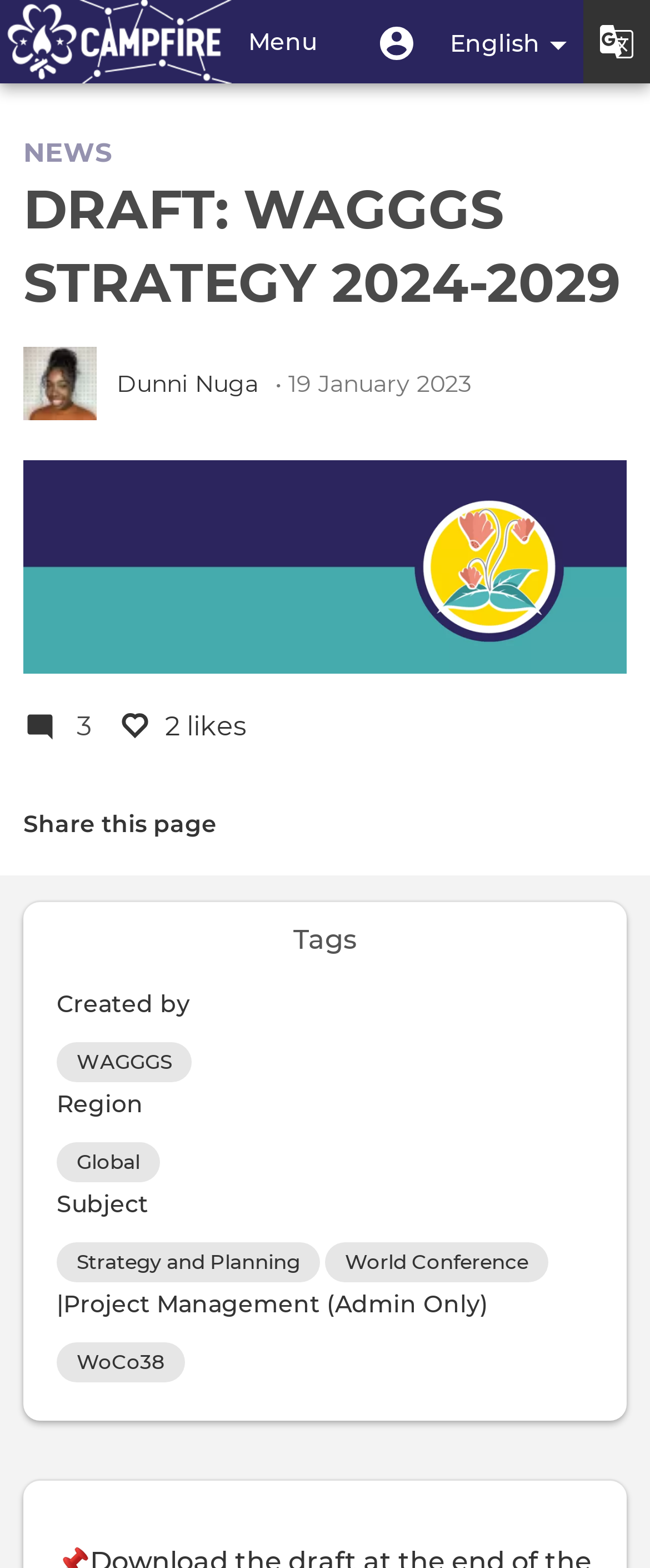Please answer the following question using a single word or phrase: 
What is the name of the person in the image?

Dunni Nuga